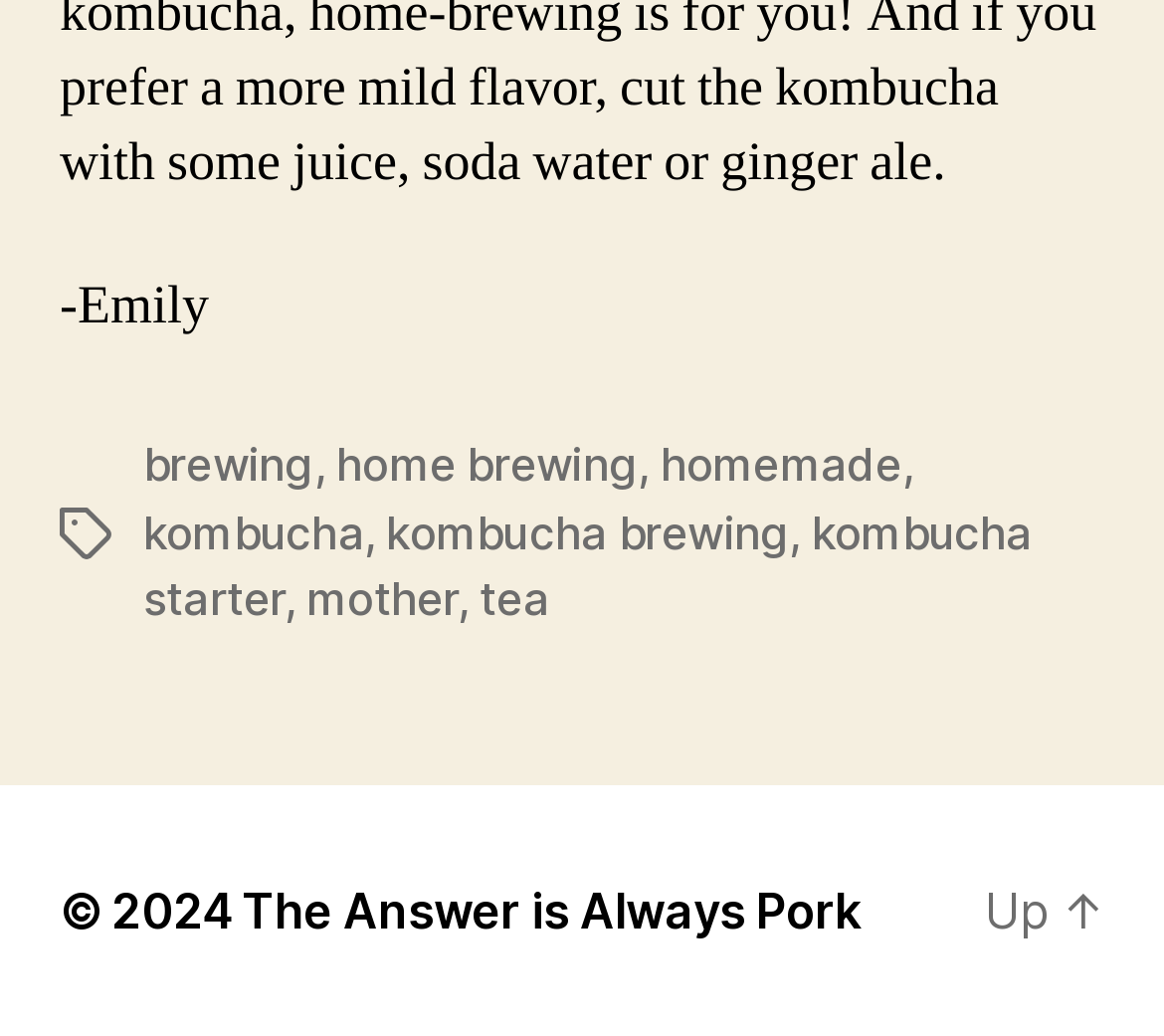What is the purpose of the 'Up' link?
Could you please answer the question thoroughly and with as much detail as possible?

The 'Up' link is located at the bottom of the webpage with bounding box coordinates [0.846, 0.849, 0.949, 0.906], and its purpose is to allow users to navigate up the webpage.